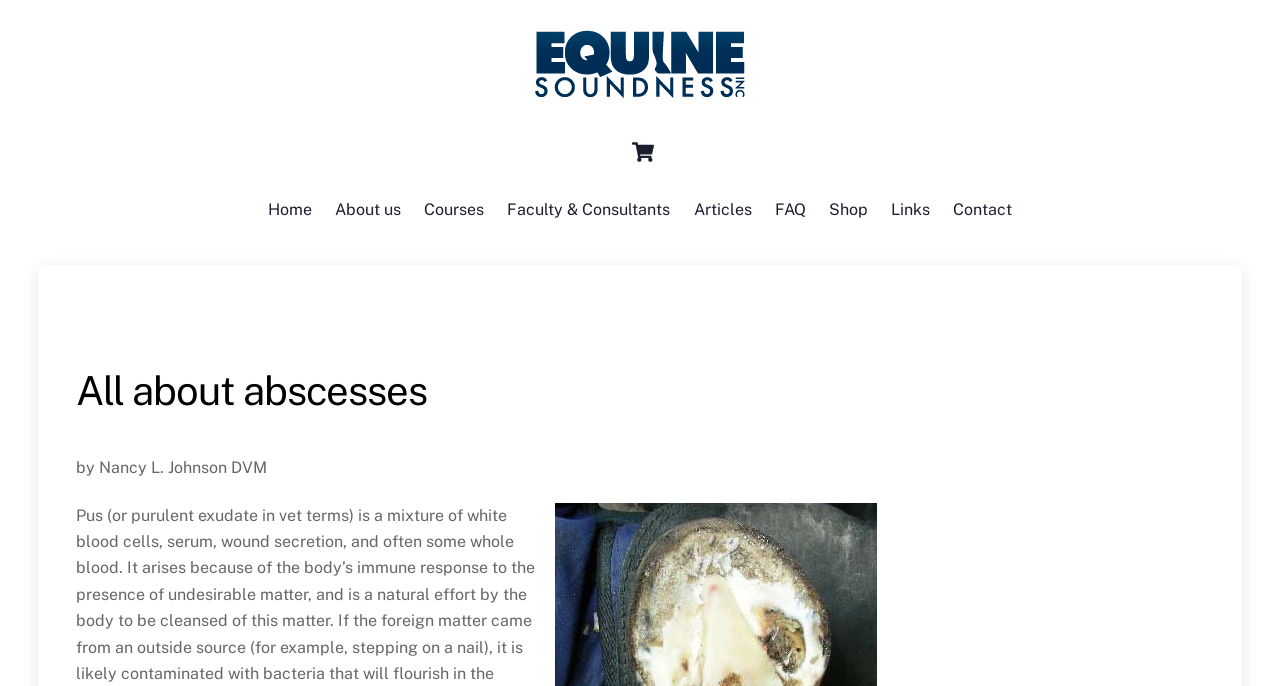Find and extract the text of the primary heading on the webpage.

All about abscesses